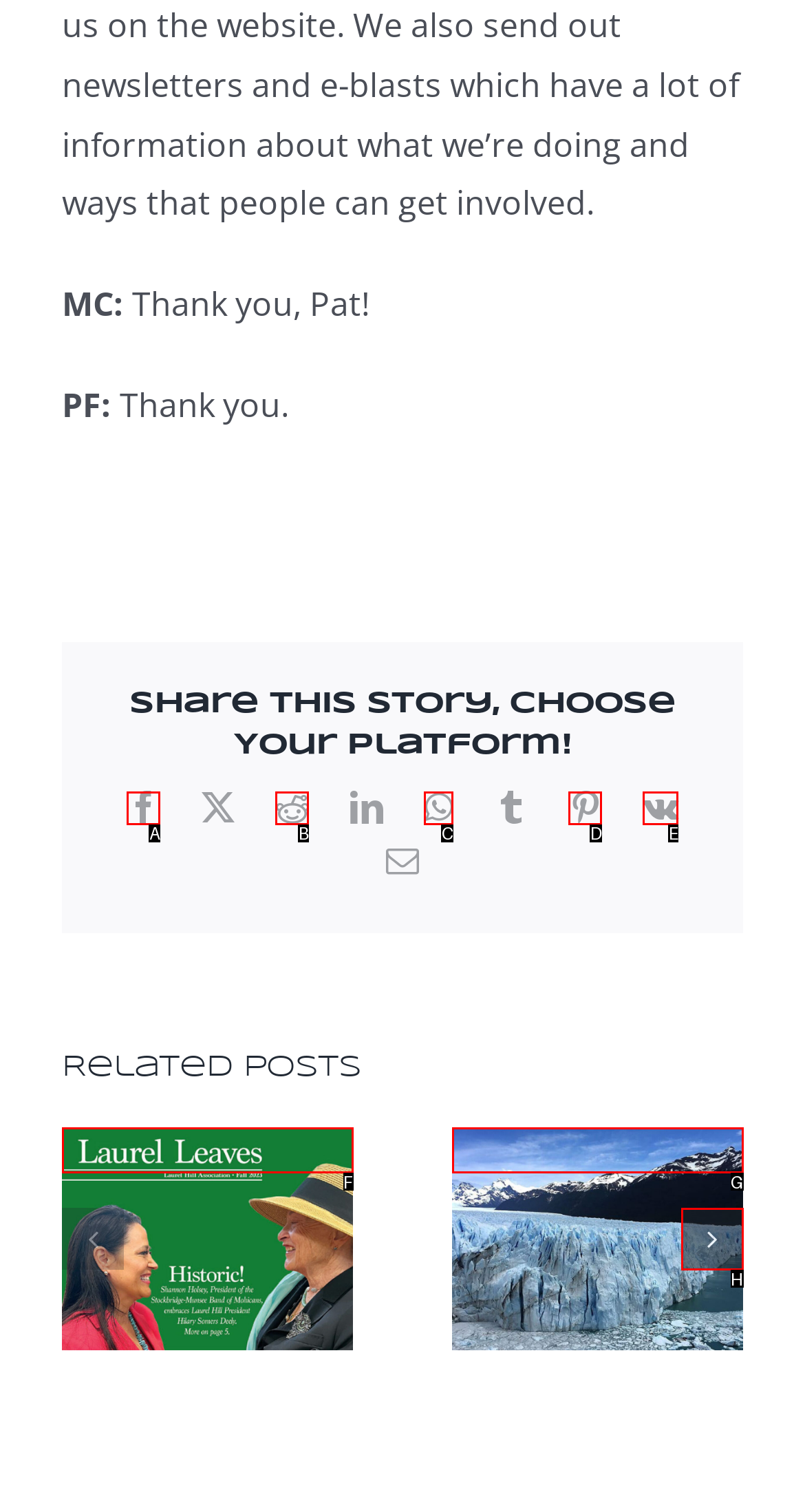From the description: aria-label="Next slide", select the HTML element that fits best. Reply with the letter of the appropriate option.

H